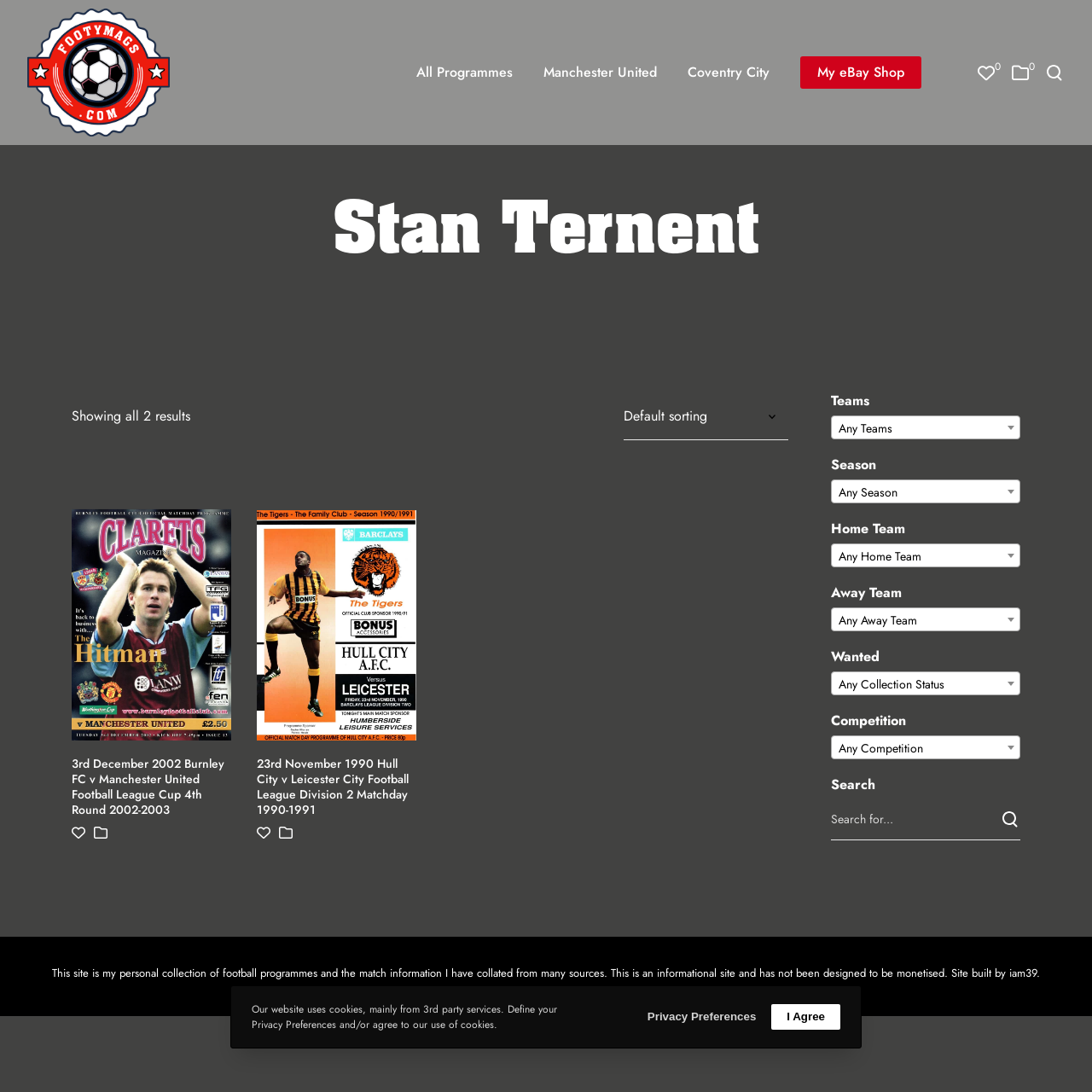What is the function of the button in the search section?
Please provide a detailed answer to the question.

The search section of the webpage contains a button element with an image, and a textbox element with a placeholder text 'Search for...'. The button is likely used to submit the search query.